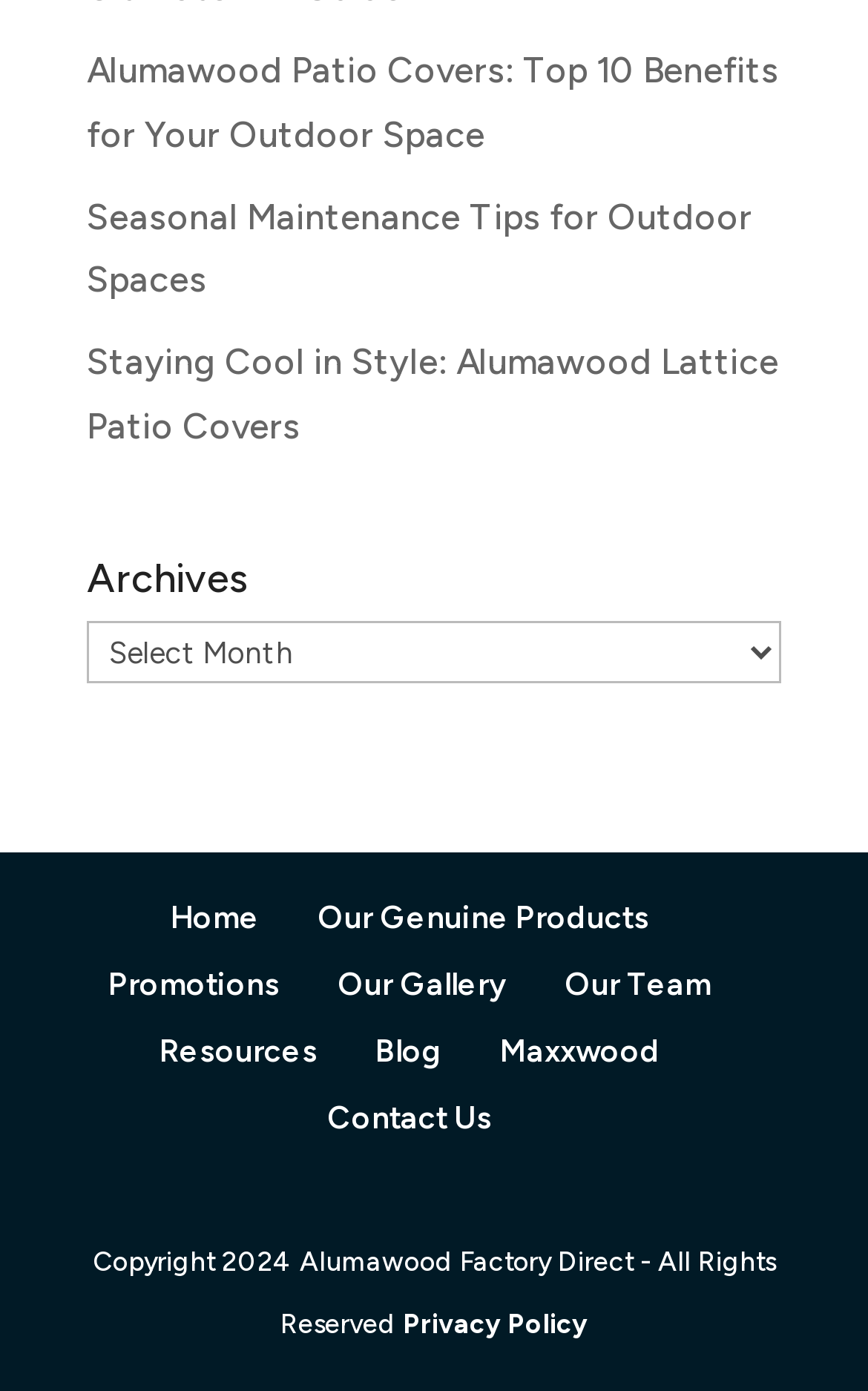Using the provided element description "Our Genuine Products", determine the bounding box coordinates of the UI element.

[0.365, 0.647, 0.747, 0.674]